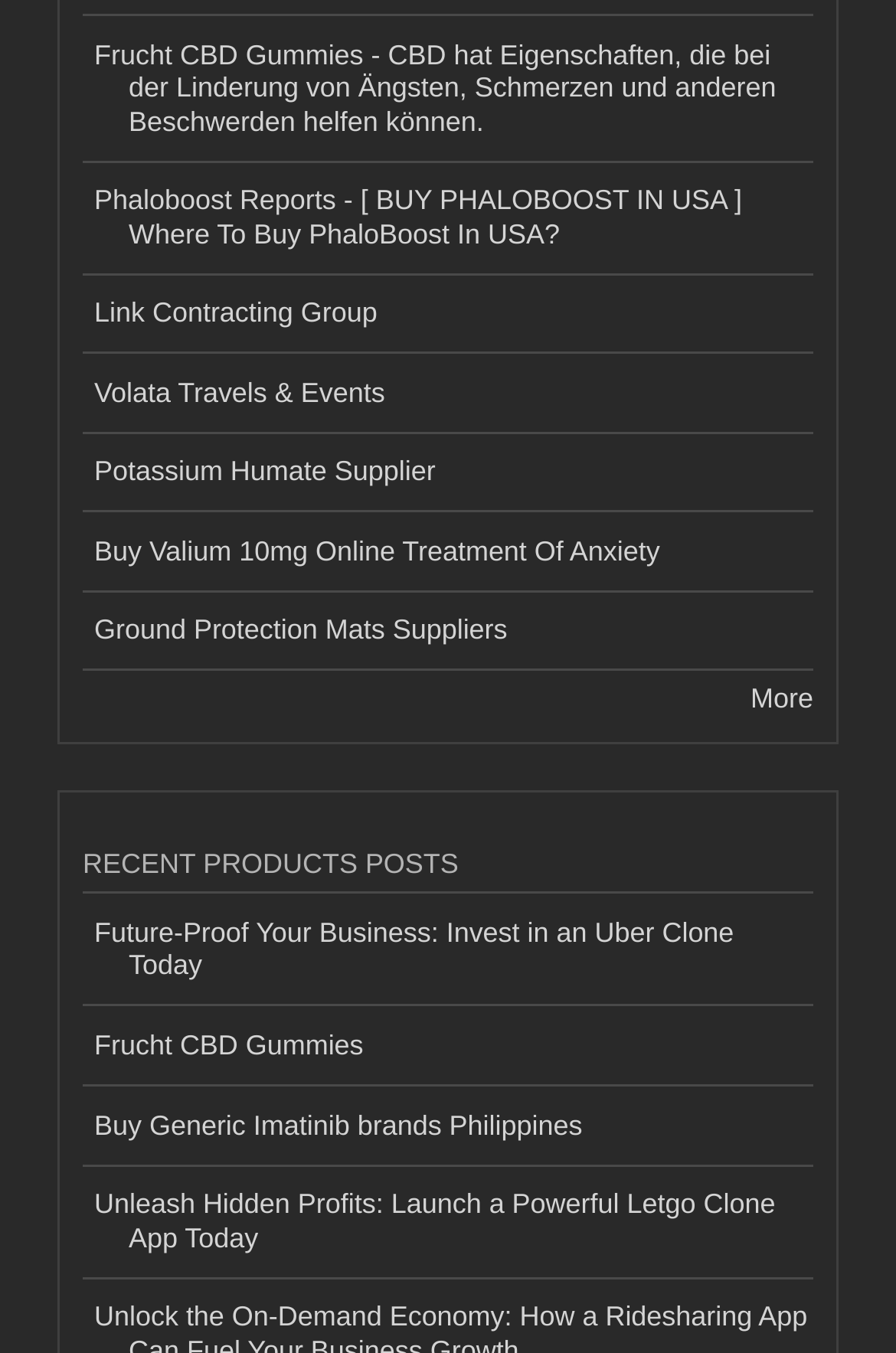Use a single word or phrase to answer the following:
How many links are above the 'RECENT PRODUCTS POSTS' heading?

6